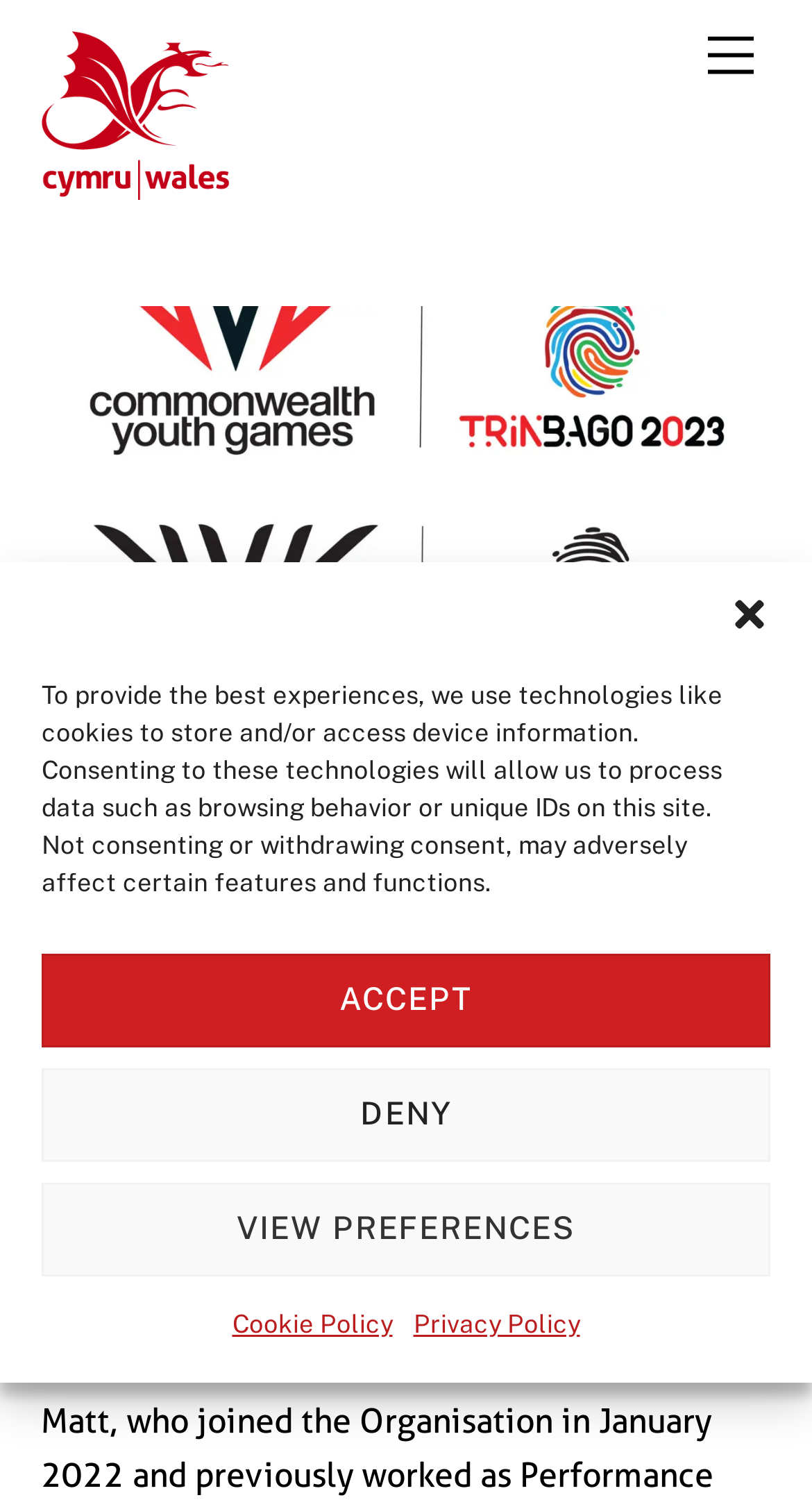Answer the following query concisely with a single word or phrase:
What is the organization that Matt Cosgrove is part of?

Commonwealth Games Wales